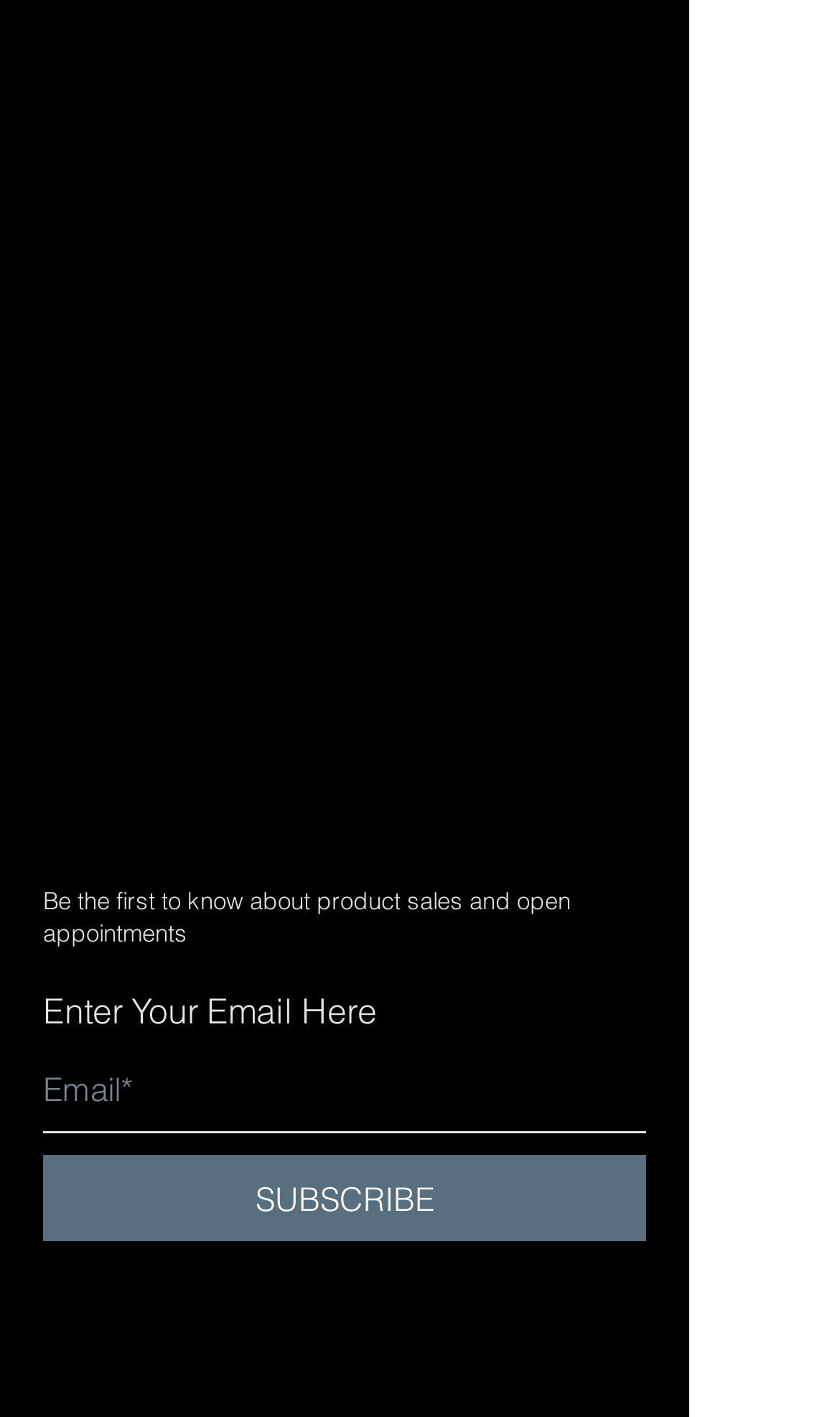Please specify the bounding box coordinates in the format (top-left x, top-left y, bottom-right x, bottom-right y), with values ranging from 0 to 1. Identify the bounding box for the UI component described as follows: aria-label="White Facebook Icon"

[0.541, 0.474, 0.626, 0.524]